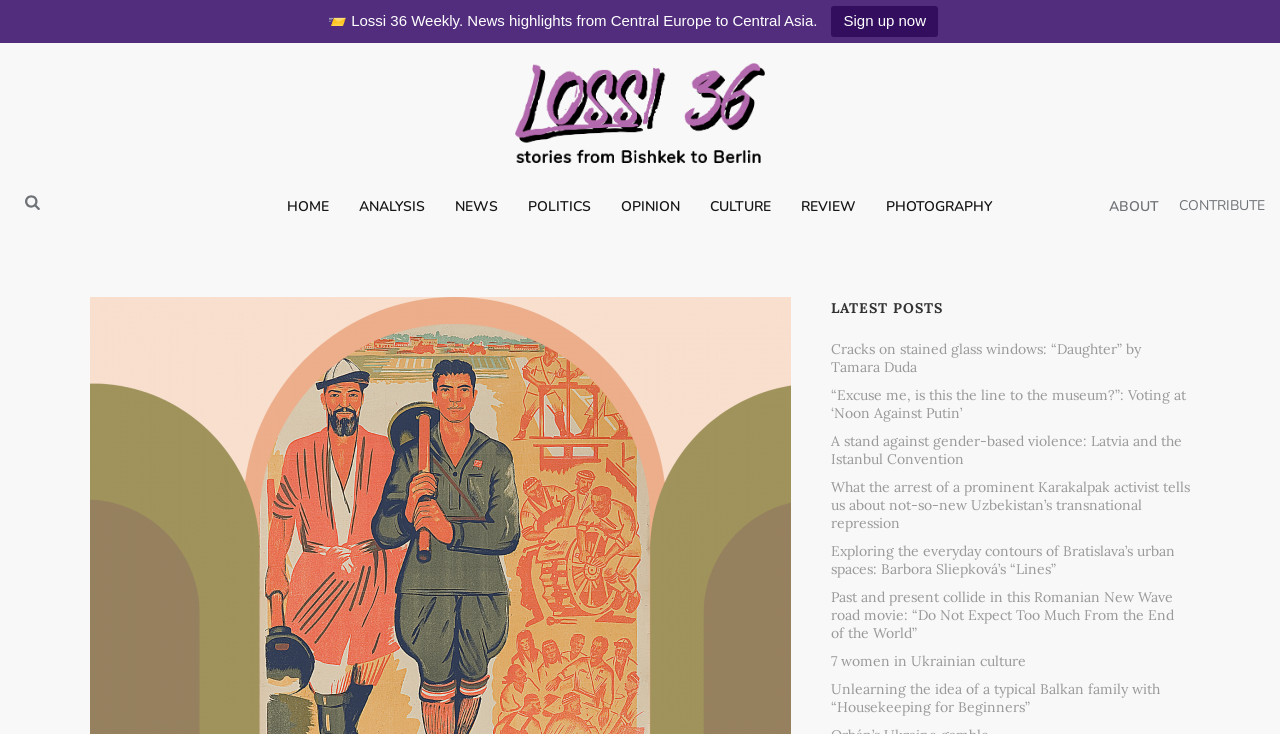Please locate the clickable area by providing the bounding box coordinates to follow this instruction: "Go to the home page".

[0.213, 0.268, 0.269, 0.294]